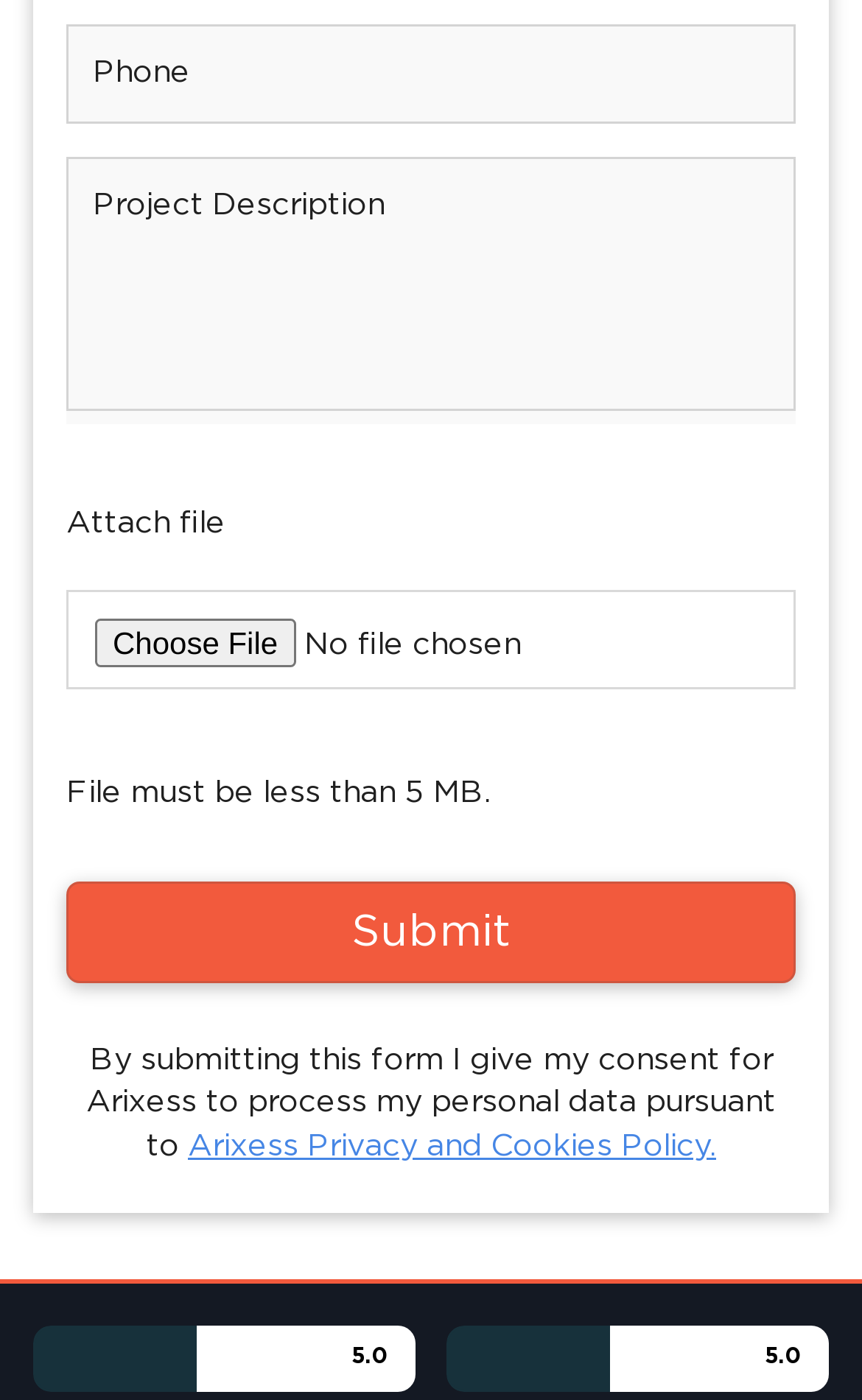How many links are present at the bottom of the page?
Analyze the image and provide a thorough answer to the question.

There are two link elements with bounding box coordinates [0.038, 0.931, 0.482, 0.978] and [0.518, 0.931, 0.962, 0.978] at the bottom of the page, both with the text '5.0'.